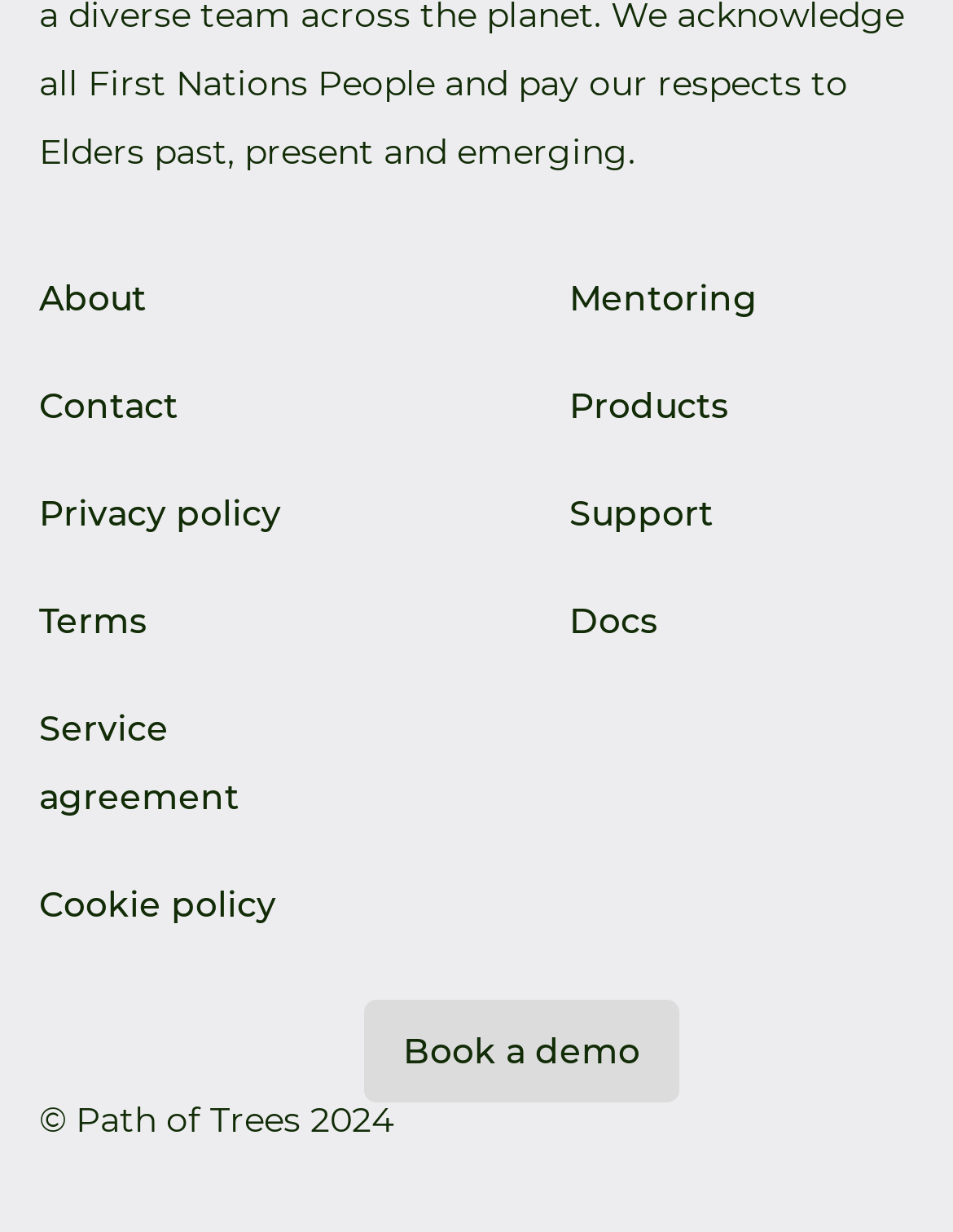What is the last link in the top-right section?
Utilize the image to construct a detailed and well-explained answer.

The top-right section of the webpage contains links to 'Mentoring', 'Products', 'Support', and 'Docs'. The last link in this section is 'Docs'.